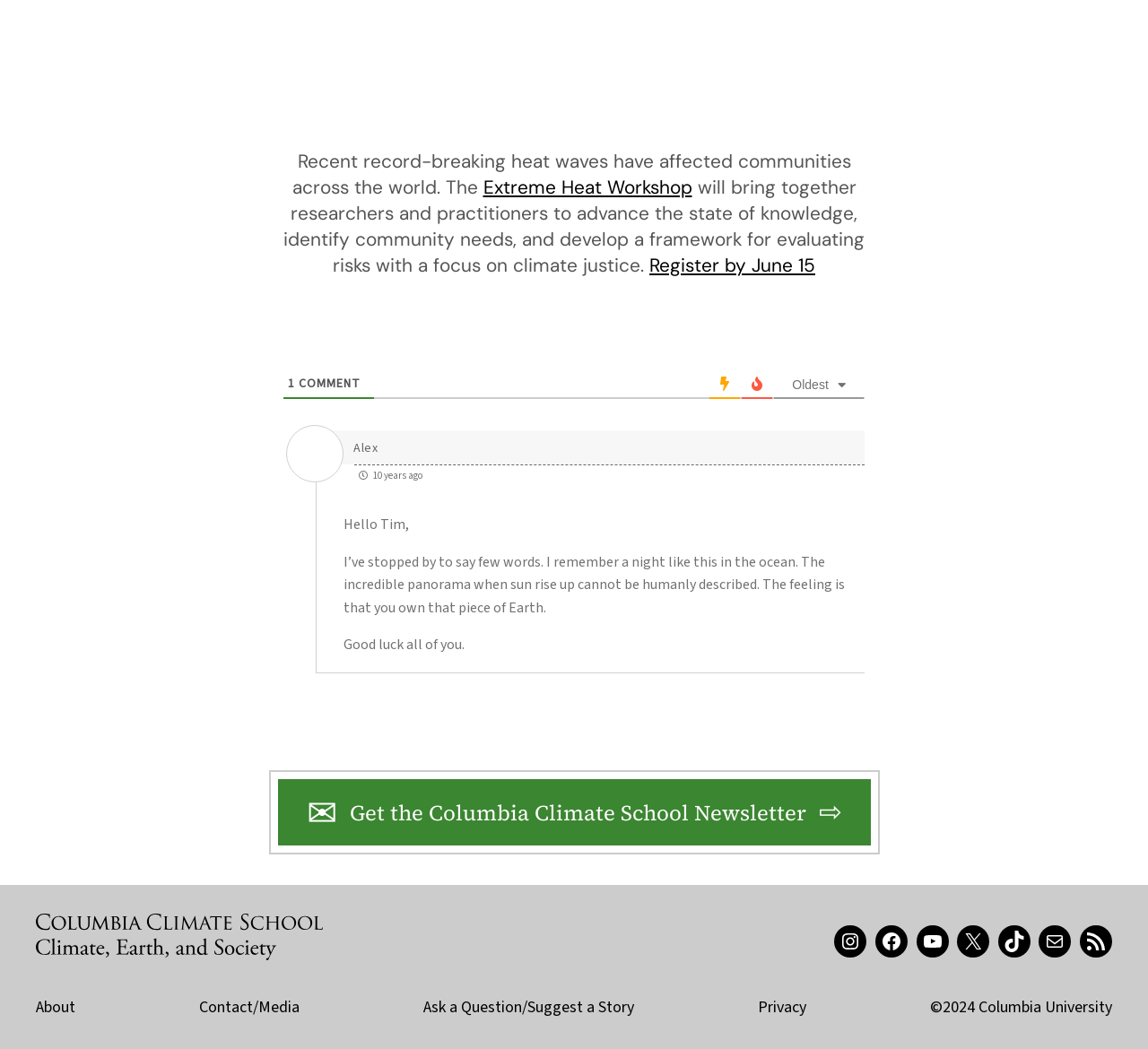What is the topic of the Extreme Heat Workshop?
Based on the image, answer the question with a single word or brief phrase.

climate justice